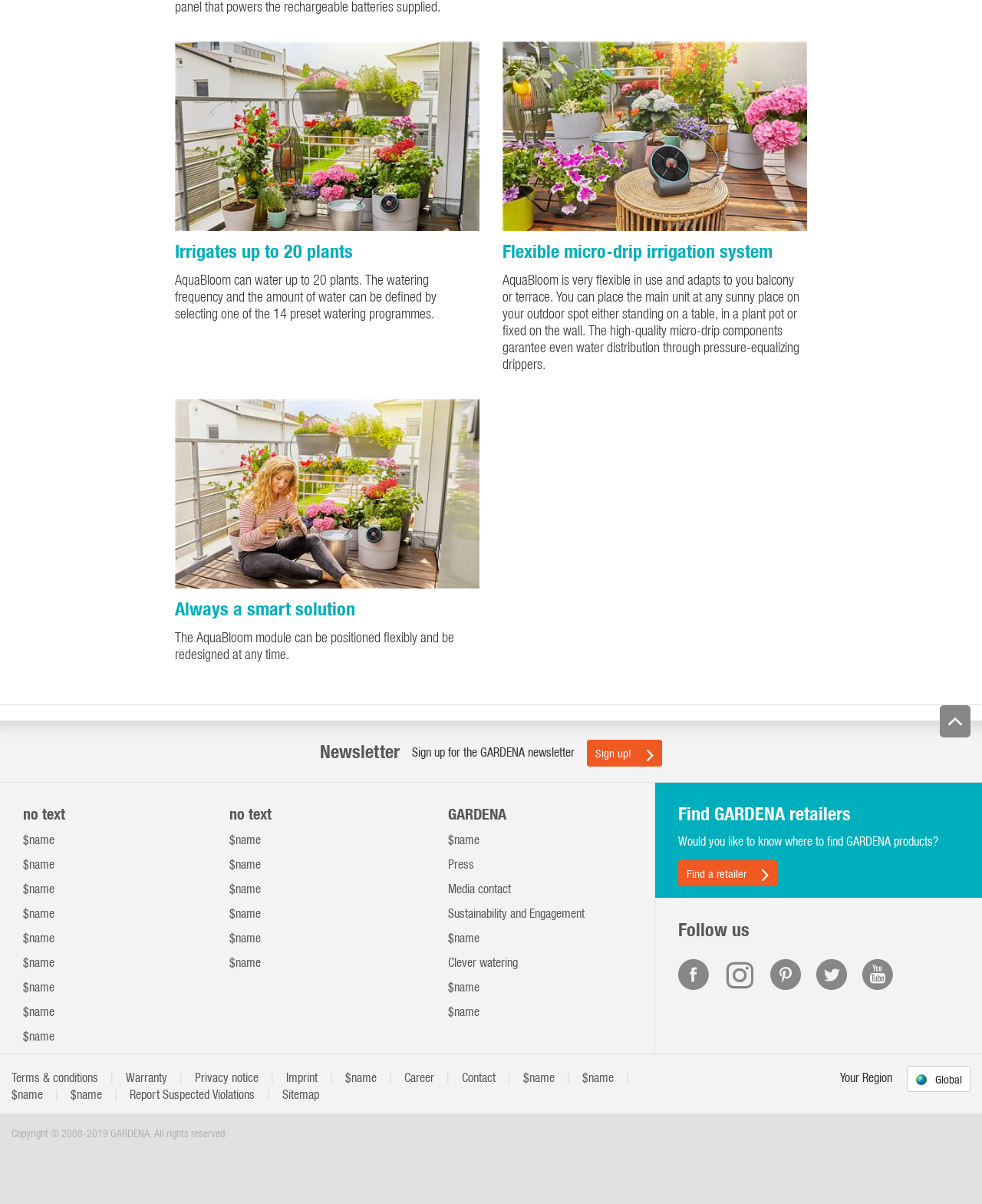Determine the bounding box for the HTML element described here: "$name". The coordinates should be given as [left, top, right, bottom] with each number being a float between 0 and 1.

[0.342, 0.887, 0.393, 0.901]